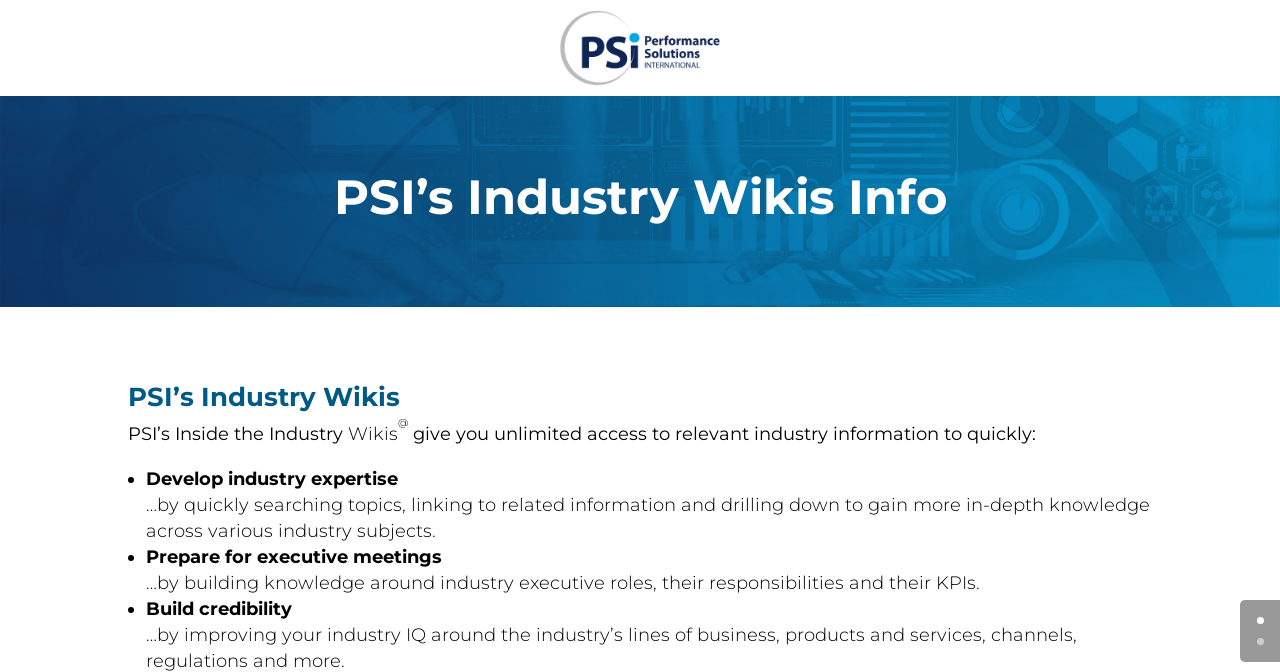How many list markers are there?
Look at the screenshot and give a one-word or phrase answer.

3